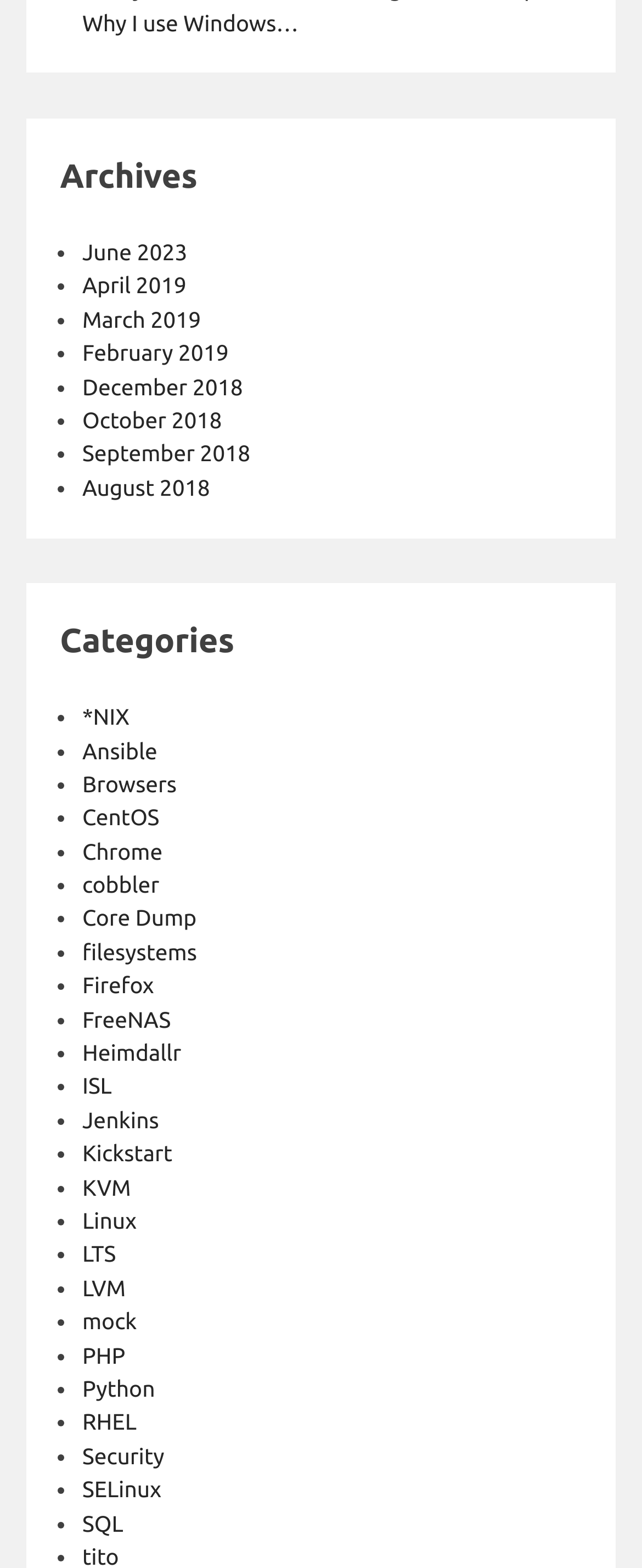Calculate the bounding box coordinates for the UI element based on the following description: "Why I use Windows…". Ensure the coordinates are four float numbers between 0 and 1, i.e., [left, top, right, bottom].

[0.128, 0.005, 0.465, 0.022]